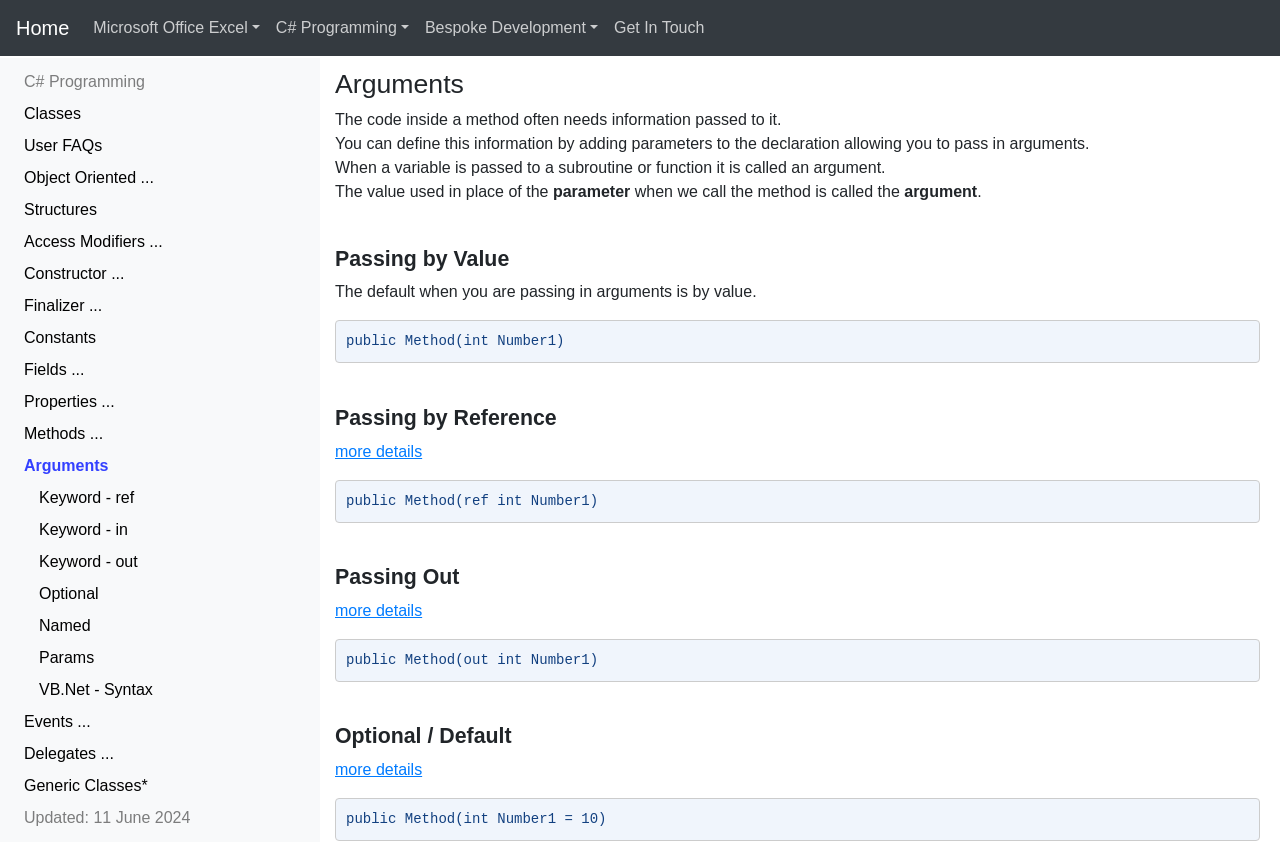What is the main topic of this webpage?
Please provide a single word or phrase based on the screenshot.

C# Classes - Arguments